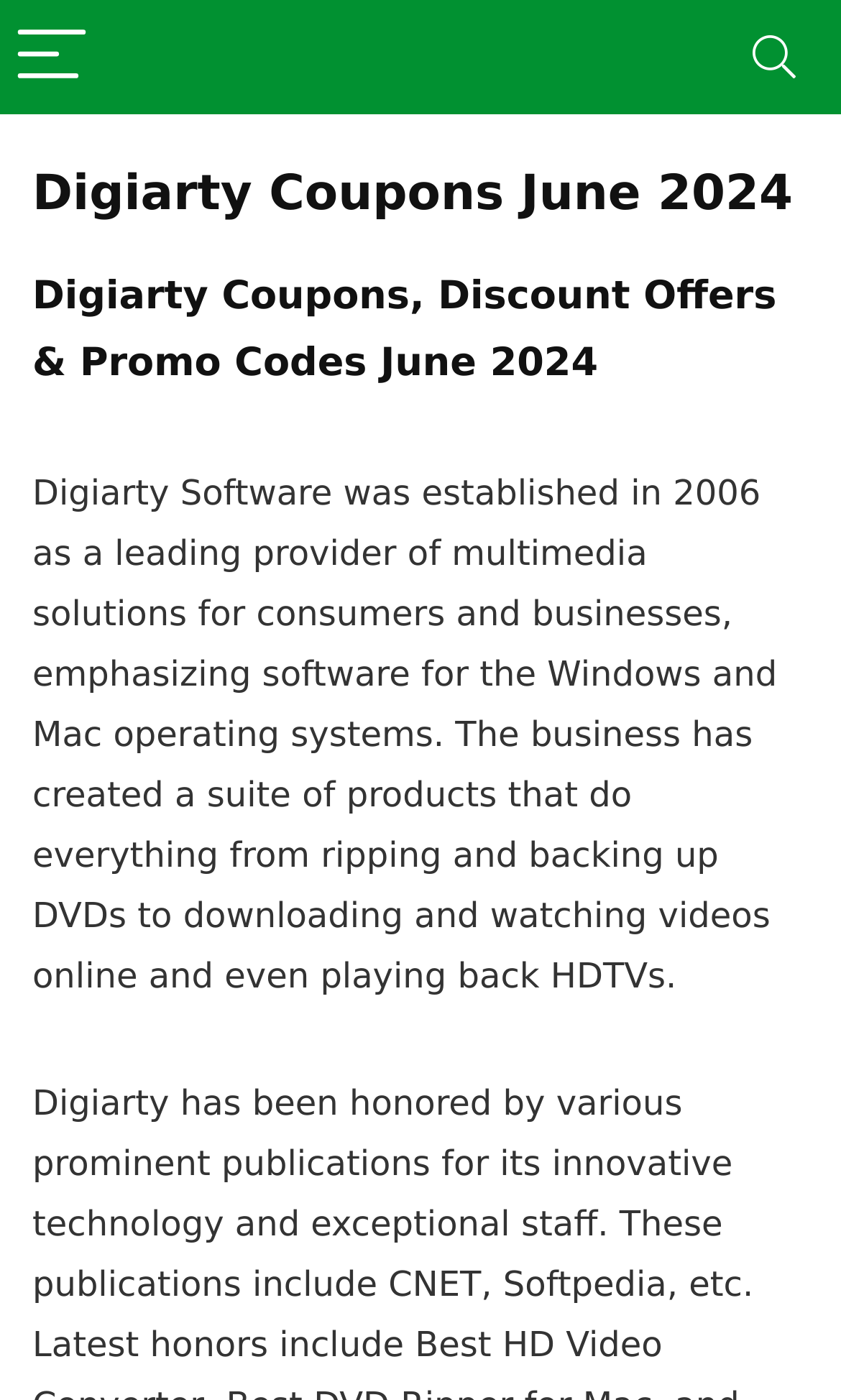Determine the primary headline of the webpage.

Digiarty Coupons June 2024